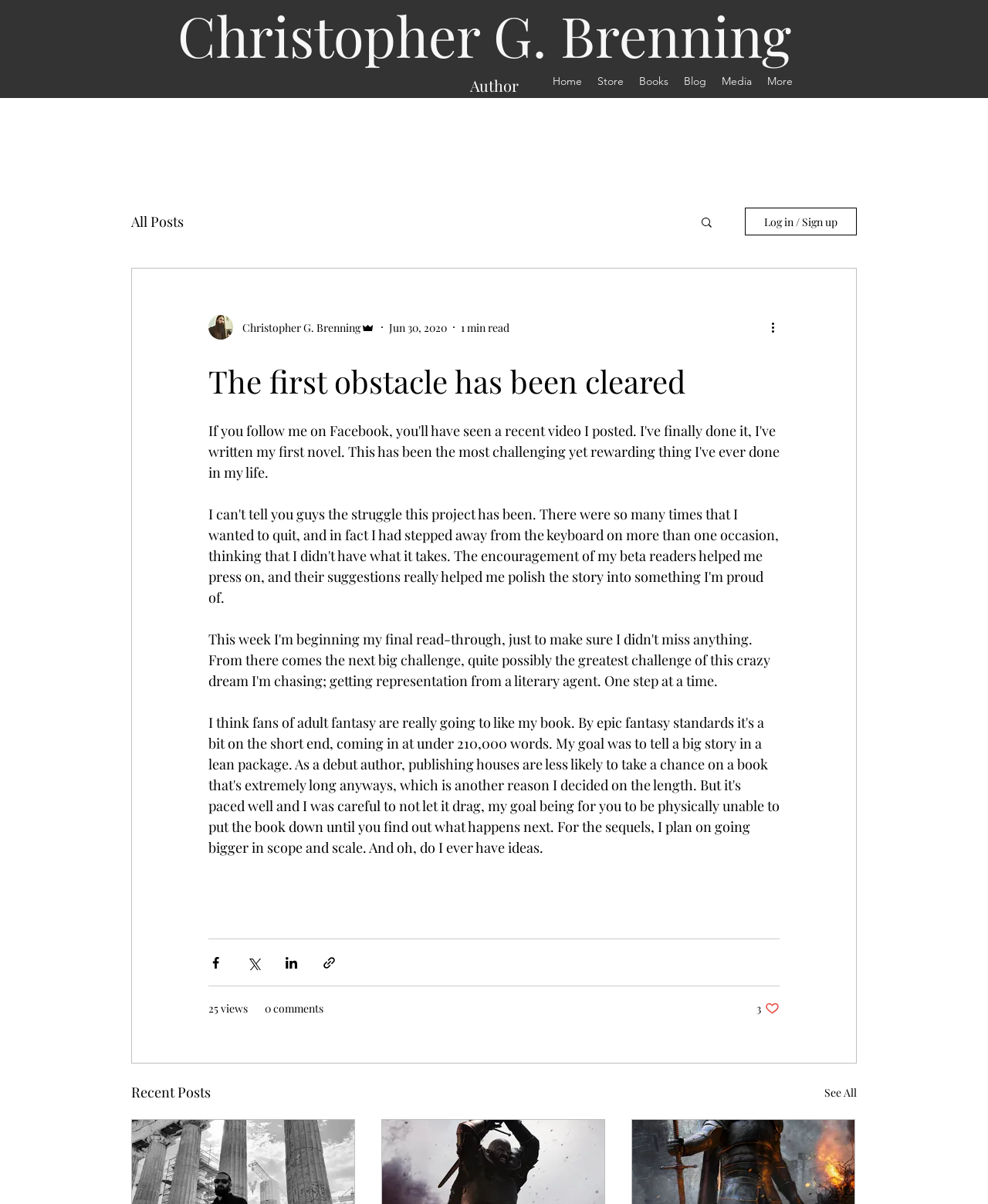Offer an extensive depiction of the webpage and its key elements.

This webpage appears to be a blog or author's website, with a prominent heading "Christopher G. Brenning" at the top. Below this heading, there is a navigation menu with links to "Home", "Store", "Books", "Blog", "Media", and "More". 

To the right of the navigation menu, there is a static text "Author". Below this, there is another navigation menu with a link to "All Posts" and a search button with a magnifying glass icon.

The main content of the webpage is an article with a heading "The first obstacle has been cleared". The article features a writer's picture, and below it, there is information about the author, including their name, role as "Admin", and the date of the post, "Jun 30, 2020". The article also indicates that it is a "1 min read".

The article's content is followed by a series of buttons, including "More actions", "Share via Facebook", "Share via Twitter", "Share via LinkedIn", and "Share via link". Each of these buttons has an associated icon.

At the bottom of the article, there are statistics about the post, including "25 views" and "0 comments". There is also a button indicating "3 likes" with a heart icon.

Finally, at the very bottom of the webpage, there is a heading "Recent Posts" with a link to "See All".